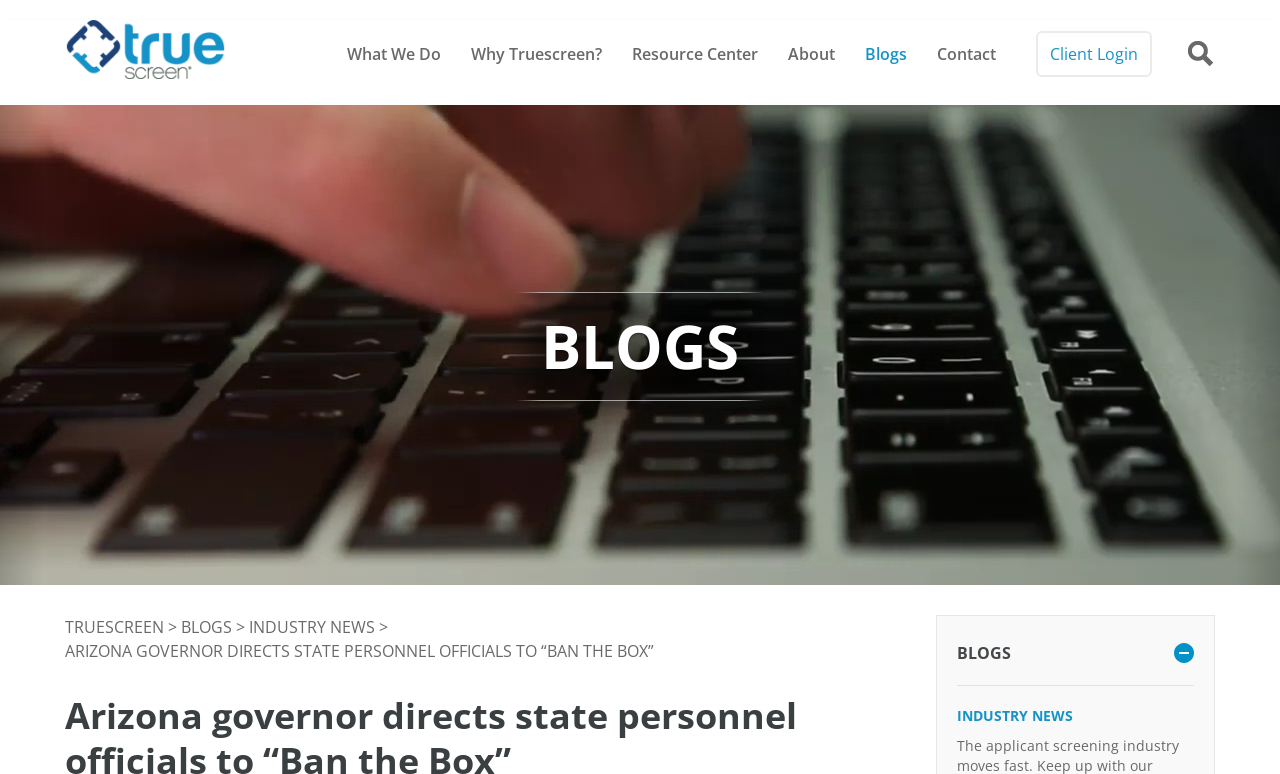What is the main navigation menu?
Use the image to give a comprehensive and detailed response to the question.

The main navigation menu is located at the top of the webpage and consists of links to various sections of the website, including 'What We Do', 'Why Truescreen?', 'Resource Center', 'About', 'Blogs', 'Contact', and 'Client Login'.